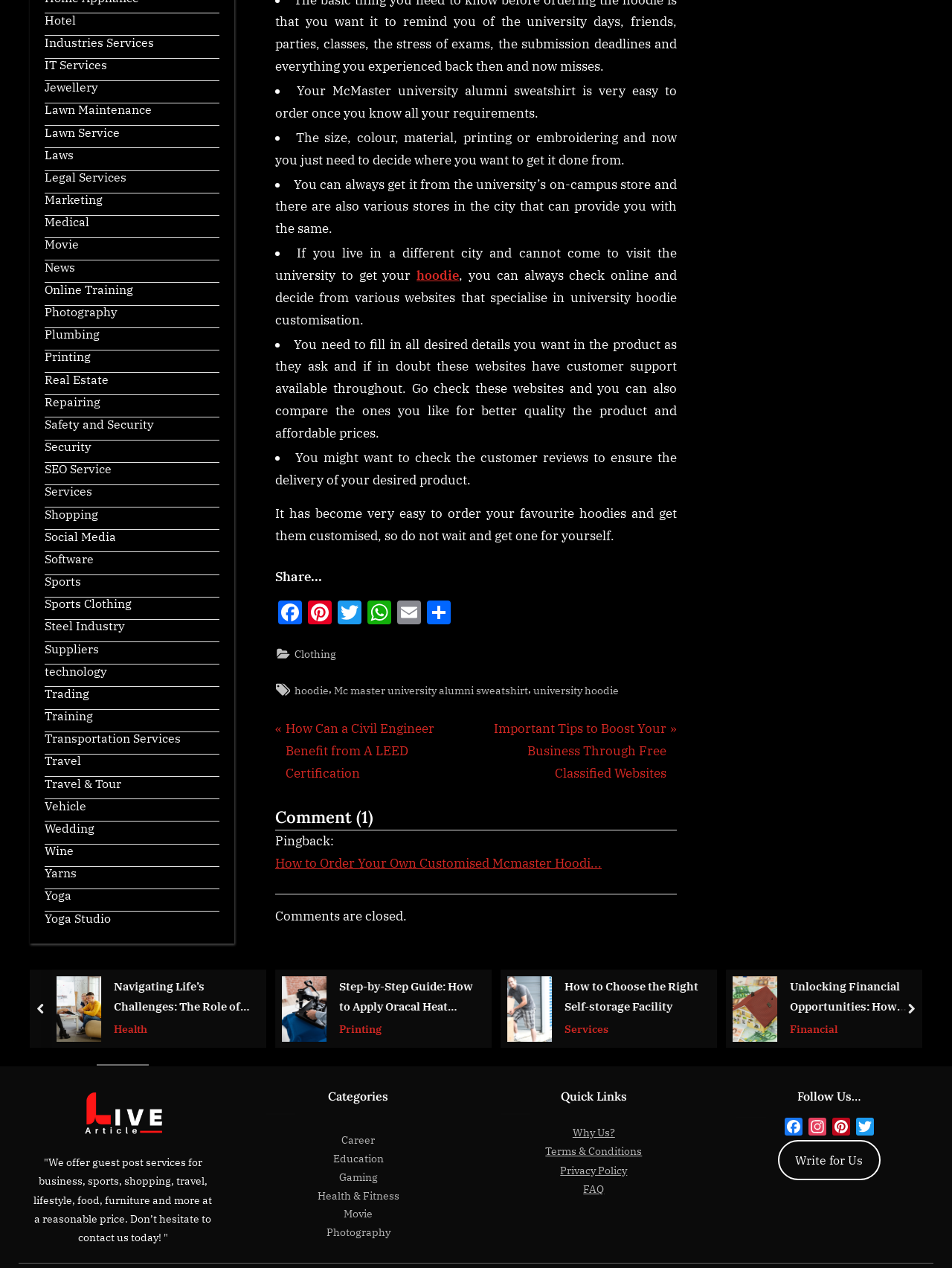What is the topic of the webpage?
Please answer the question as detailed as possible based on the image.

The webpage is about how to order a customized McMaster university alumni sweatshirt, and it provides a step-by-step guide on what to consider when ordering one.